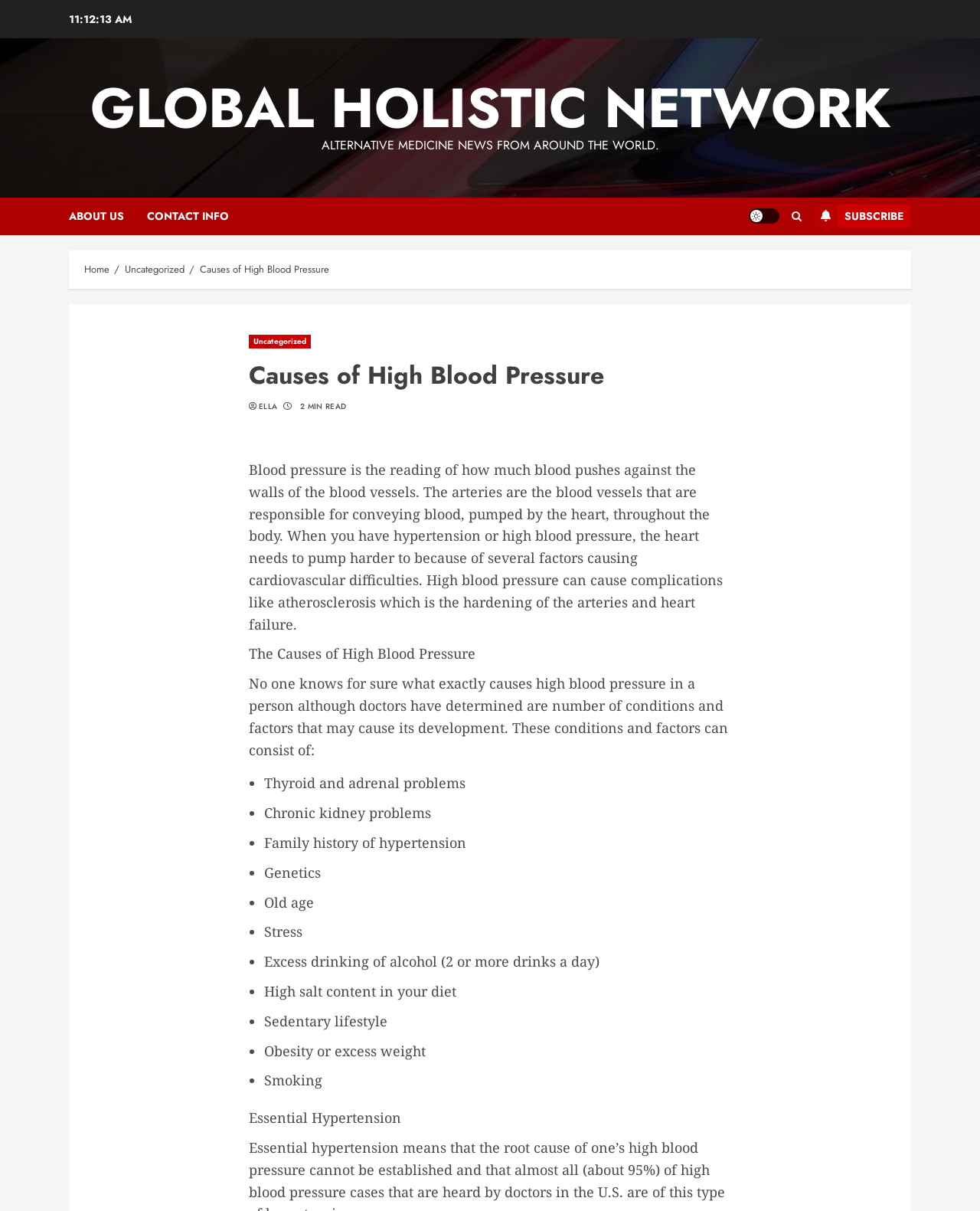Specify the bounding box coordinates of the area that needs to be clicked to achieve the following instruction: "Toggle light/dark mode".

[0.764, 0.172, 0.795, 0.185]